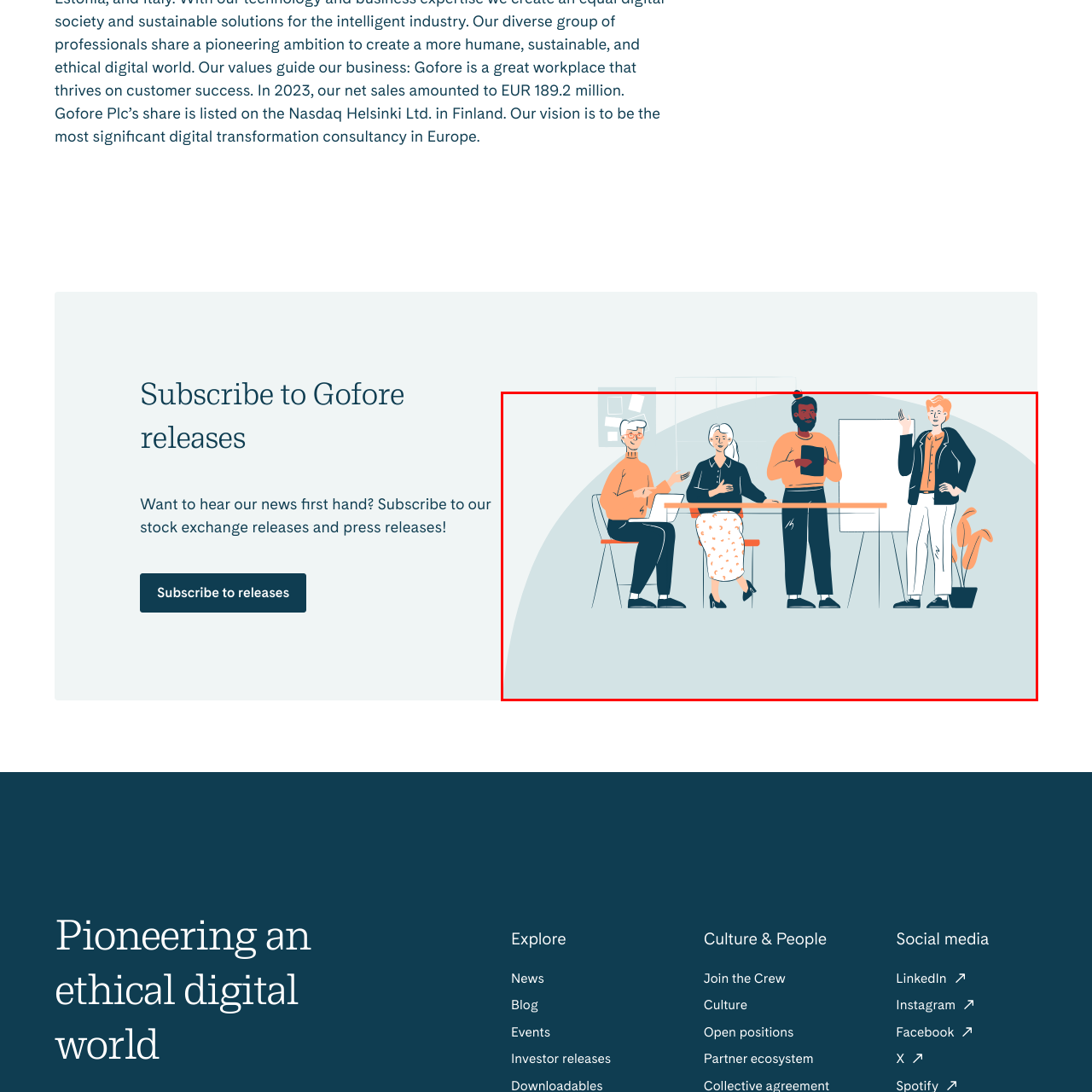Please provide a thorough description of the image inside the red frame.

The image depicts a diverse group of four professionals engaged in a lively discussion around a table. To the left, a smiling elderly man with glasses and white hair, dressed in an orange sweater, appears to be sharing an idea with his colleagues. Next to him, a middle-aged woman with shoulder-length hair, wearing a dark outfit, sits thoughtfully, resting her hands on her lap. In the center stands a young Black man, casually dressed in an orange shirt and holding a digital tablet, possibly showcasing information to the group. To the right, a young man with stylish, wavy hair dressed in a dark blazer strikes a confident pose while gesturing, indicating that he is actively participating in the conversation. In the background, a whiteboard and a potted plant add to the professional atmosphere, suggesting a collaborative work environment. This scene reflects teamwork and the exchange of ideas, highlighting the importance of diverse perspectives in a creative setting.